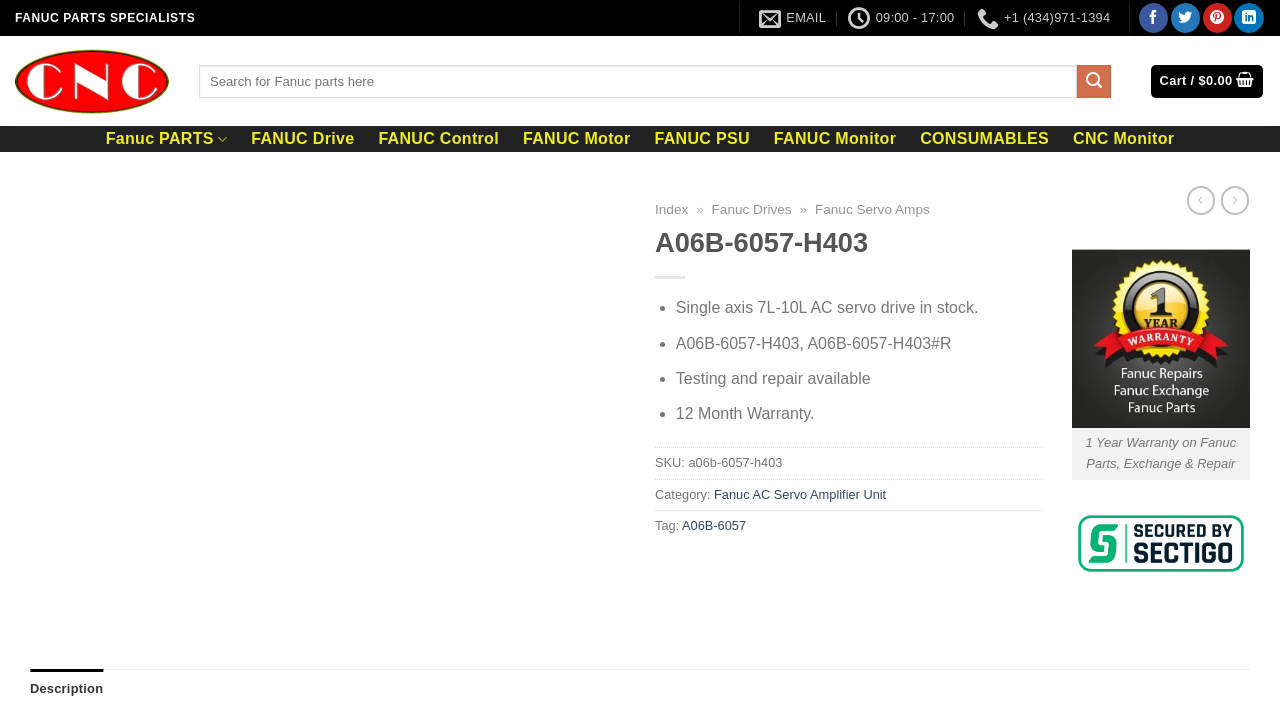Locate the bounding box coordinates of the region to be clicked to comply with the following instruction: "View A06B-6057-H403 product details". The coordinates must be four float numbers between 0 and 1, in the form [left, top, right, bottom].

[0.023, 0.498, 0.422, 0.522]